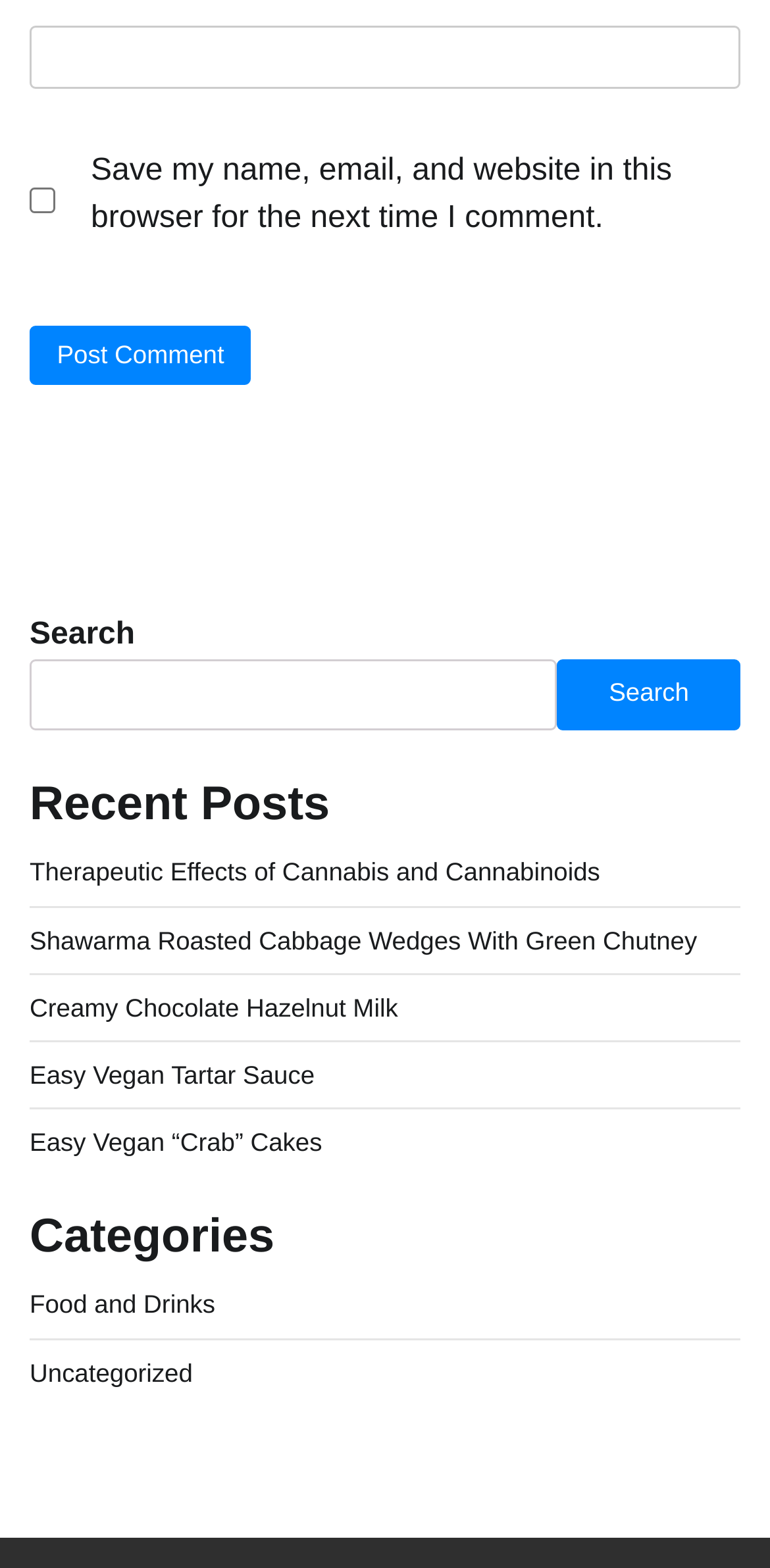Indicate the bounding box coordinates of the element that needs to be clicked to satisfy the following instruction: "go to Food and Drinks category". The coordinates should be four float numbers between 0 and 1, i.e., [left, top, right, bottom].

[0.038, 0.823, 0.28, 0.841]